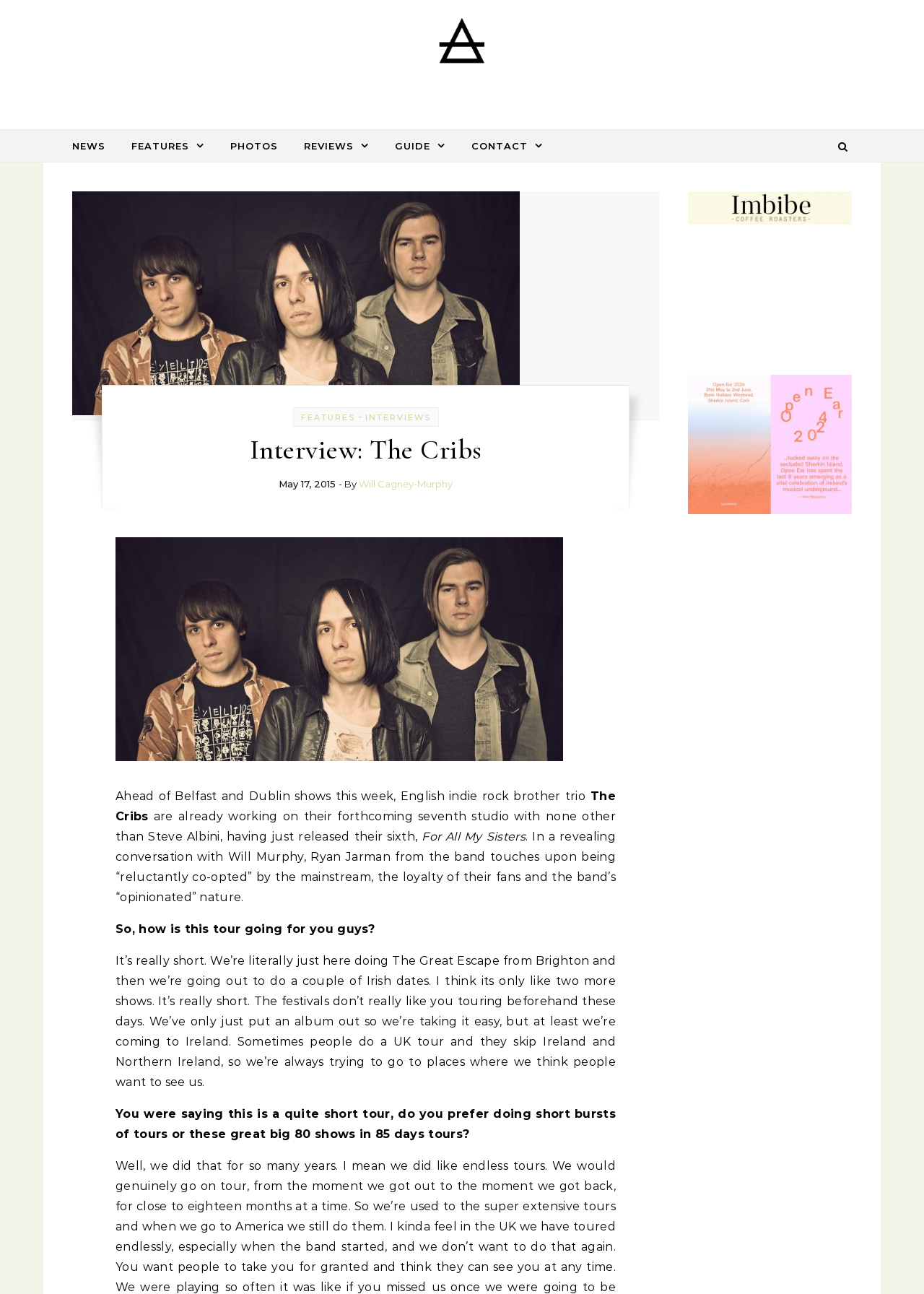Please extract the title of the webpage.

Interview: The Cribs